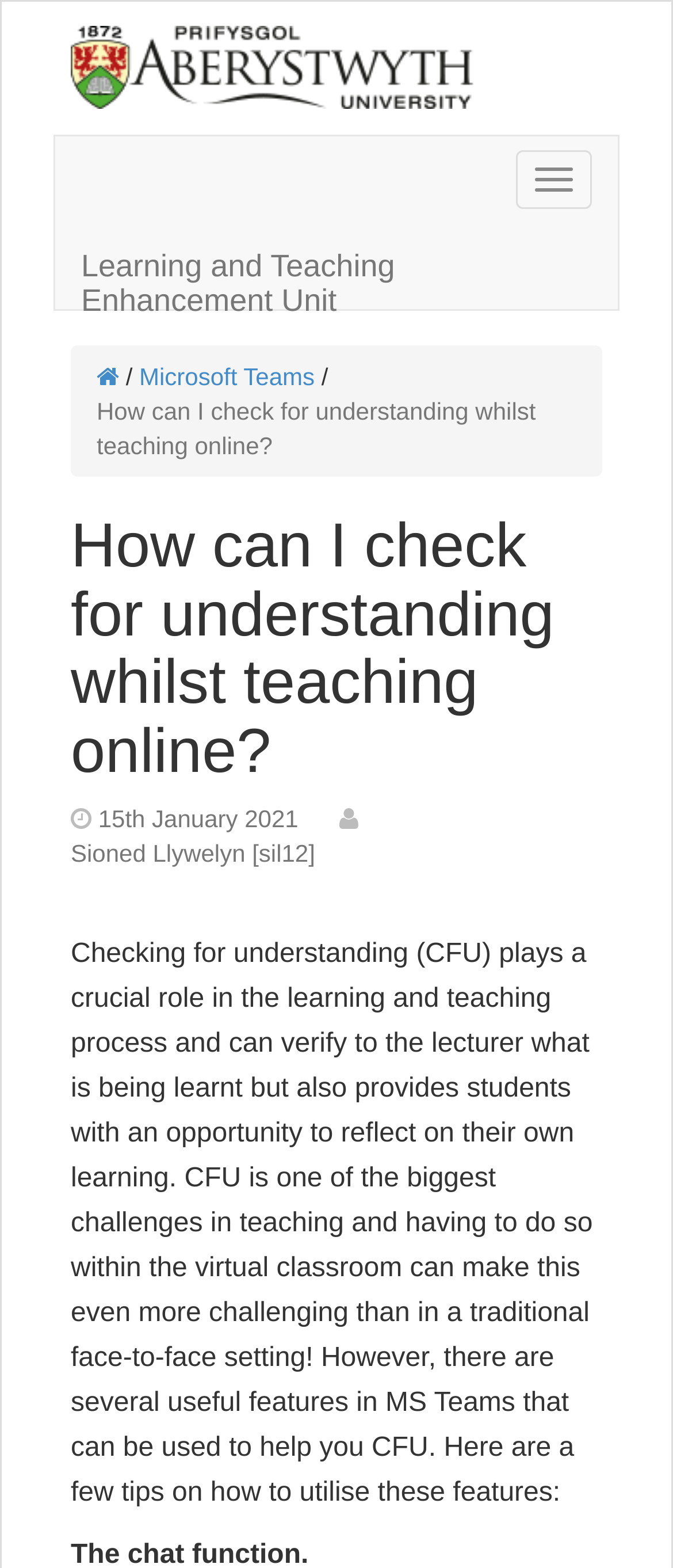Find and generate the main title of the webpage.

How can I check for understanding whilst teaching online?